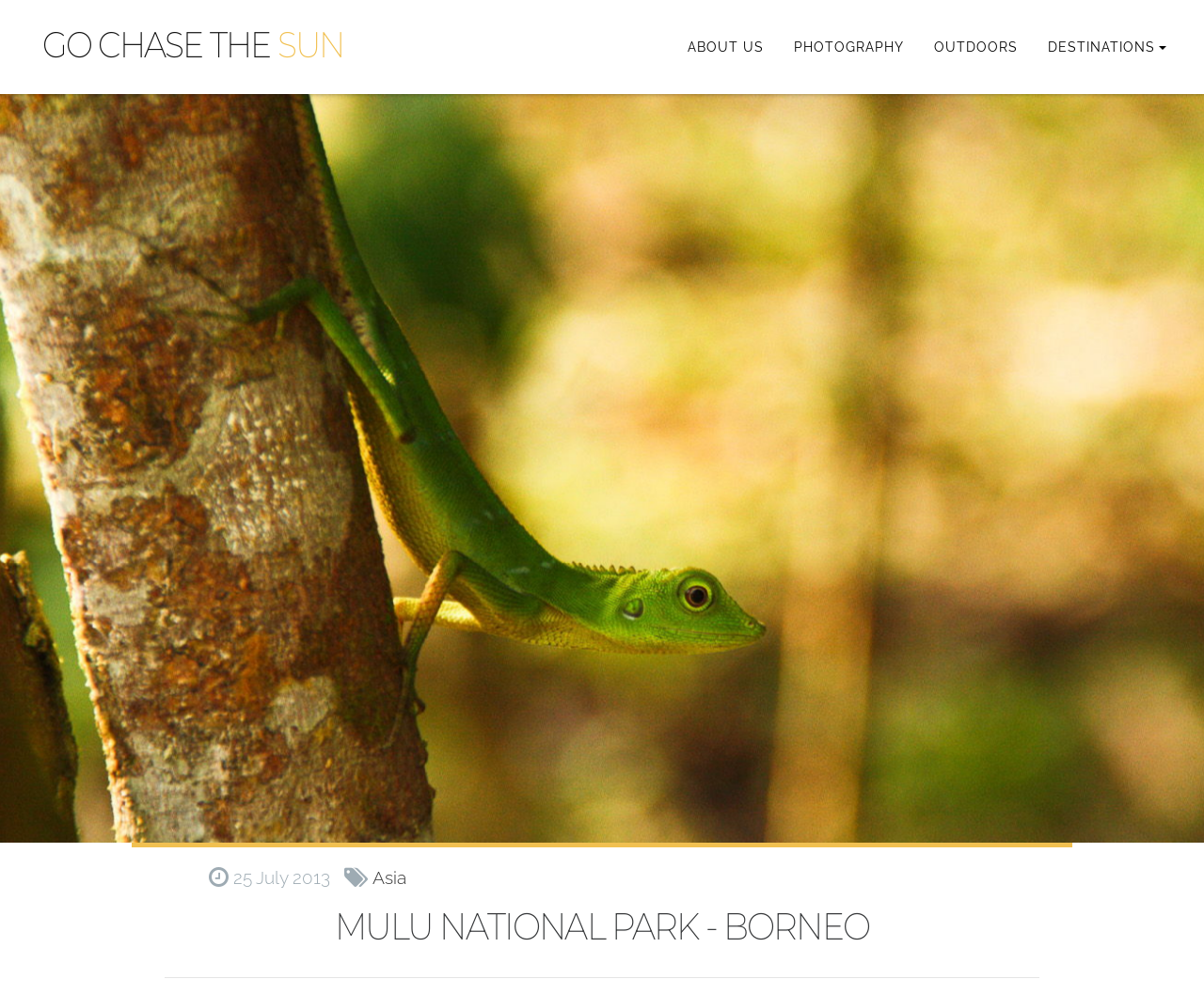Please provide the bounding box coordinates in the format (top-left x, top-left y, bottom-right x, bottom-right y). Remember, all values are floating point numbers between 0 and 1. What is the bounding box coordinate of the region described as: OUTDOORS

[0.776, 0.03, 0.845, 0.064]